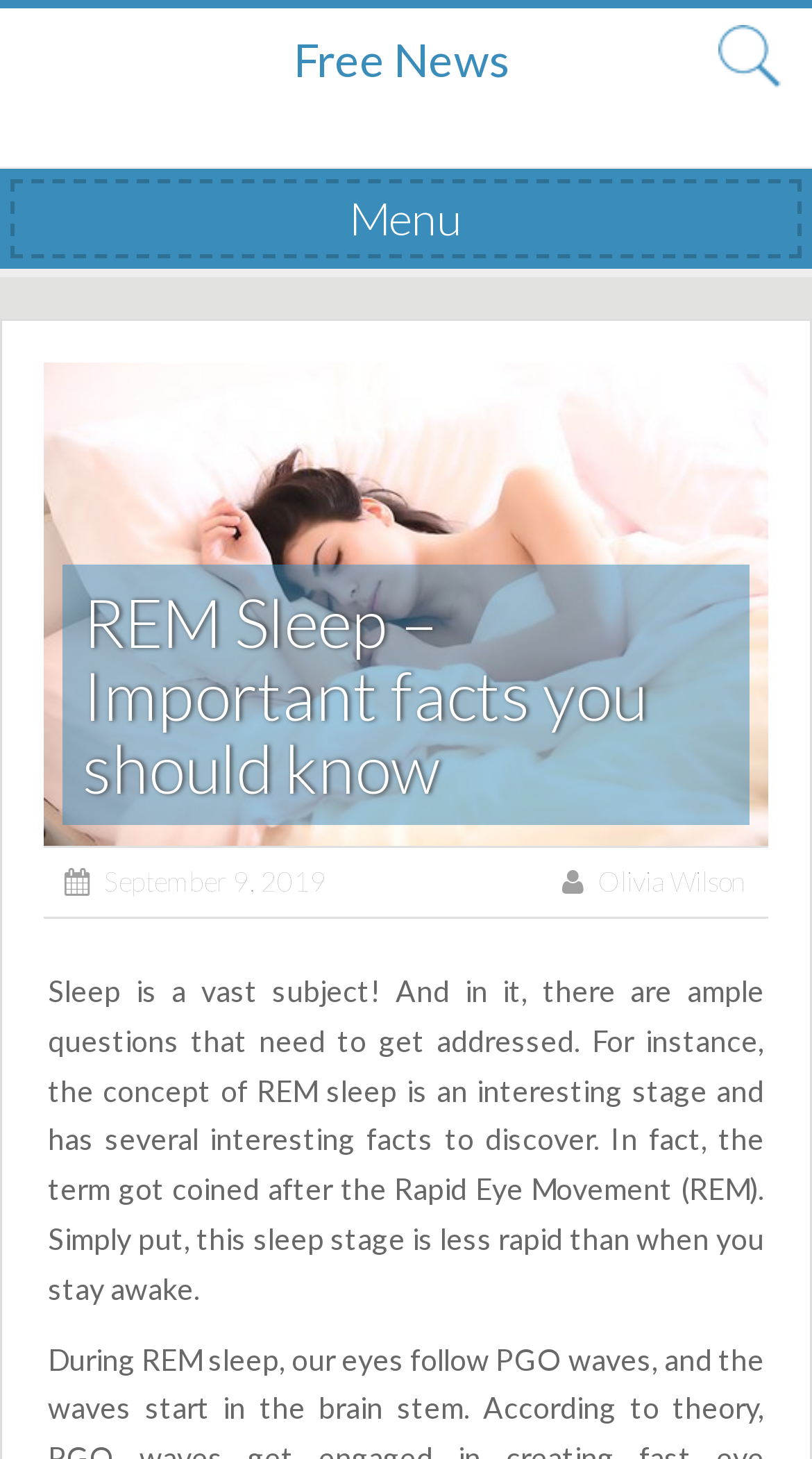What is the date of publication of this article?
Answer the question with just one word or phrase using the image.

September 9, 2019